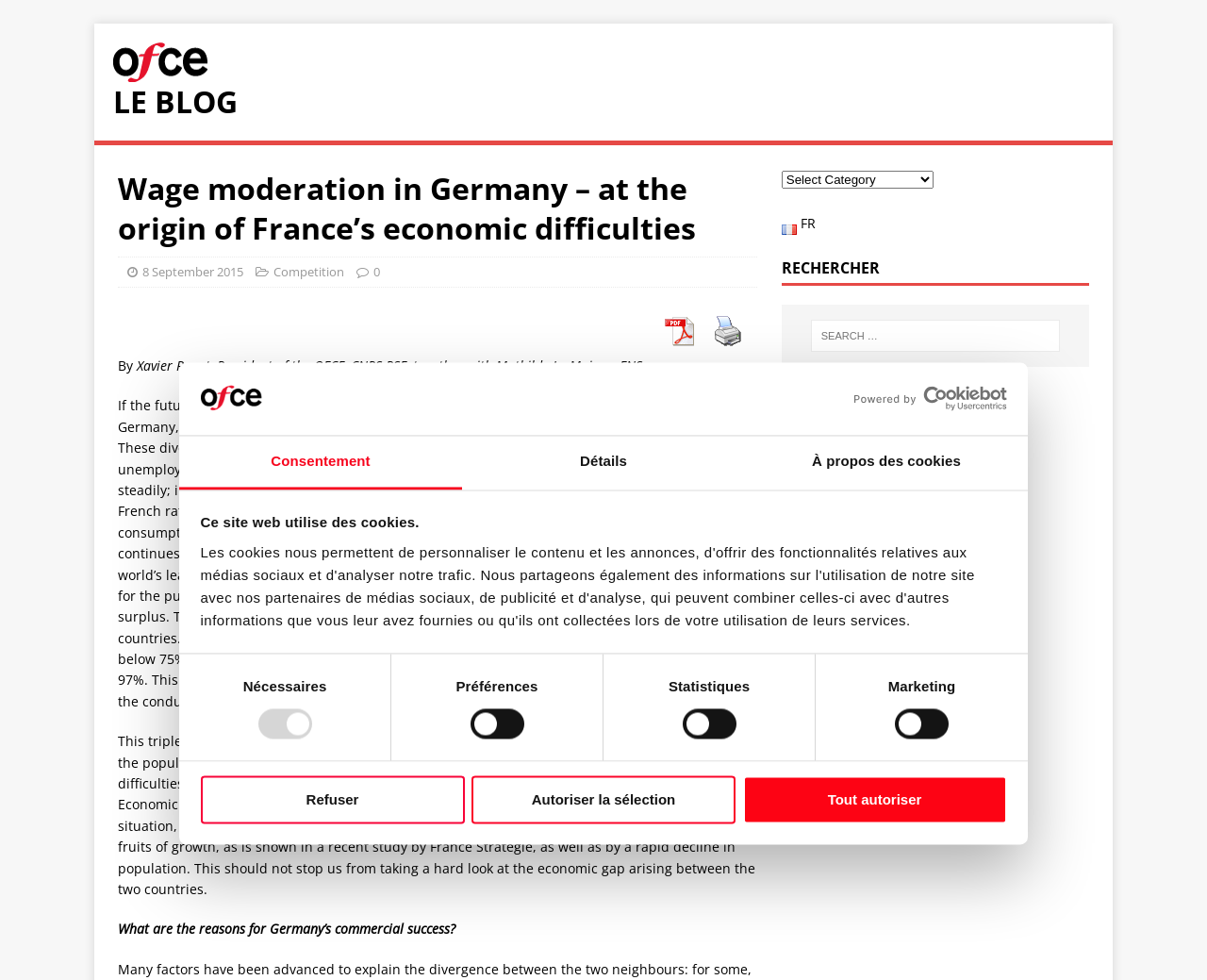Could you provide the bounding box coordinates for the portion of the screen to click to complete this instruction: "Search for something"?

[0.672, 0.326, 0.878, 0.359]